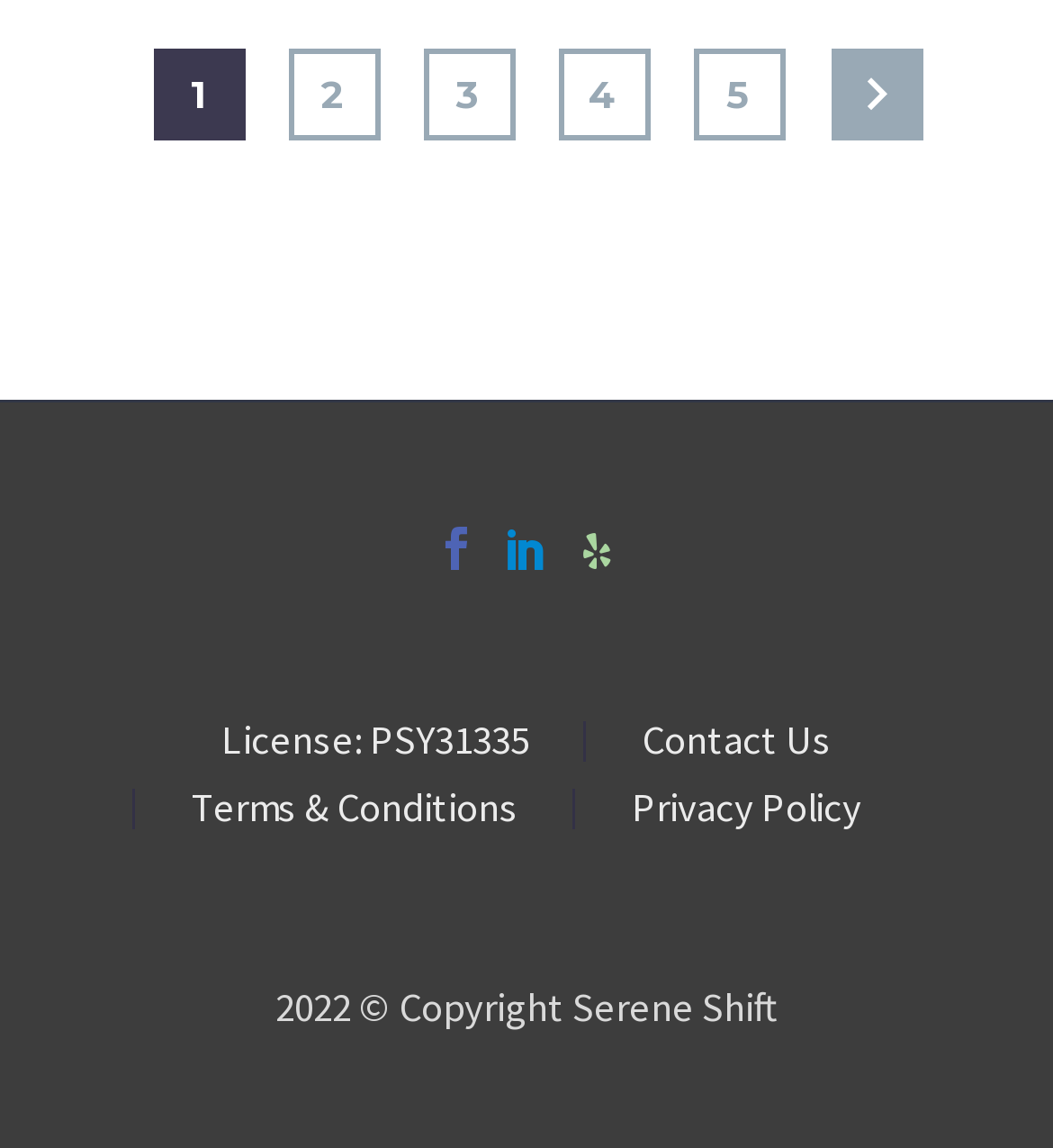Please identify the bounding box coordinates of the element I need to click to follow this instruction: "click link 1".

[0.145, 0.042, 0.232, 0.122]